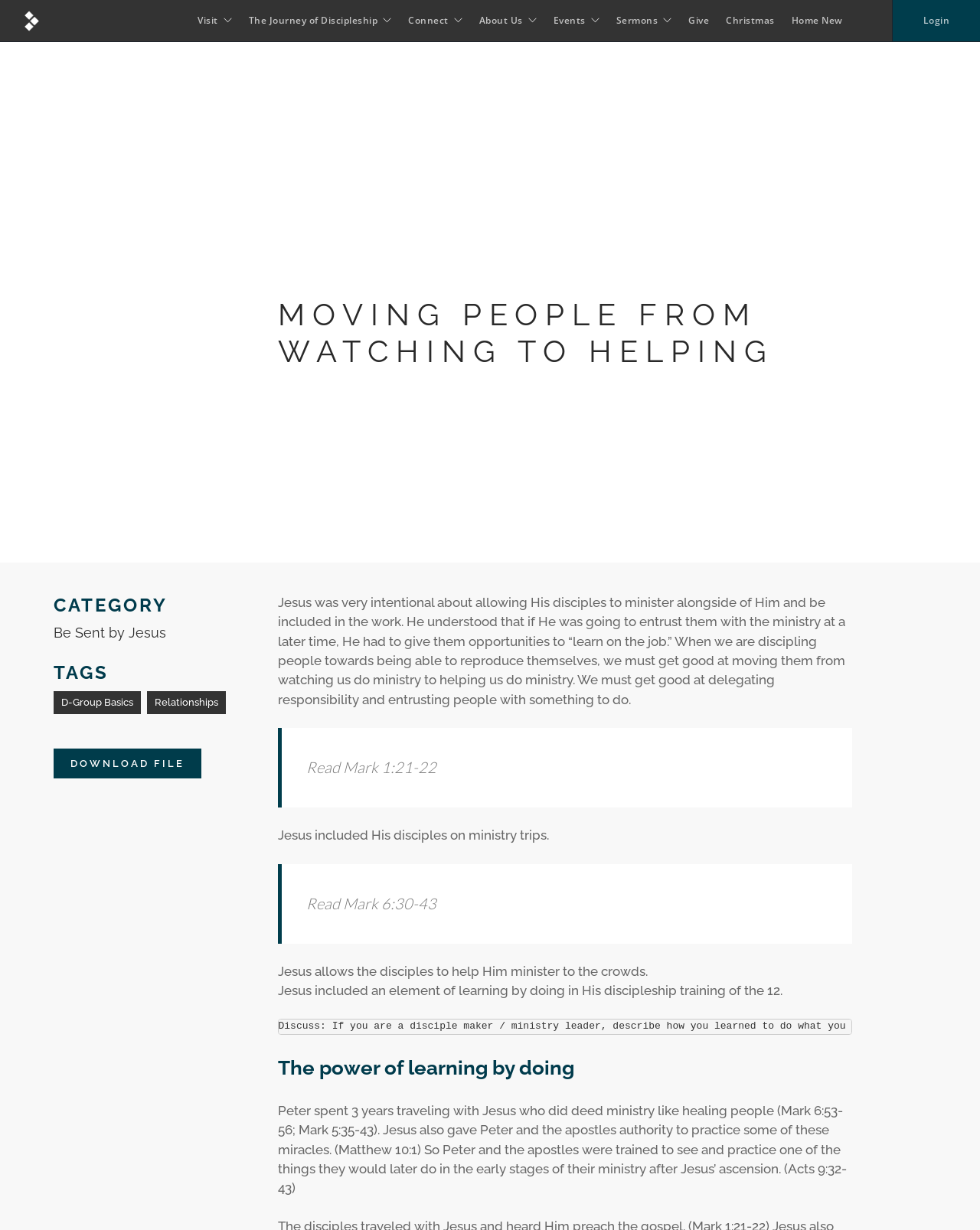What is the name of the church?
Refer to the image and provide a one-word or short phrase answer.

Highview Baptist Church